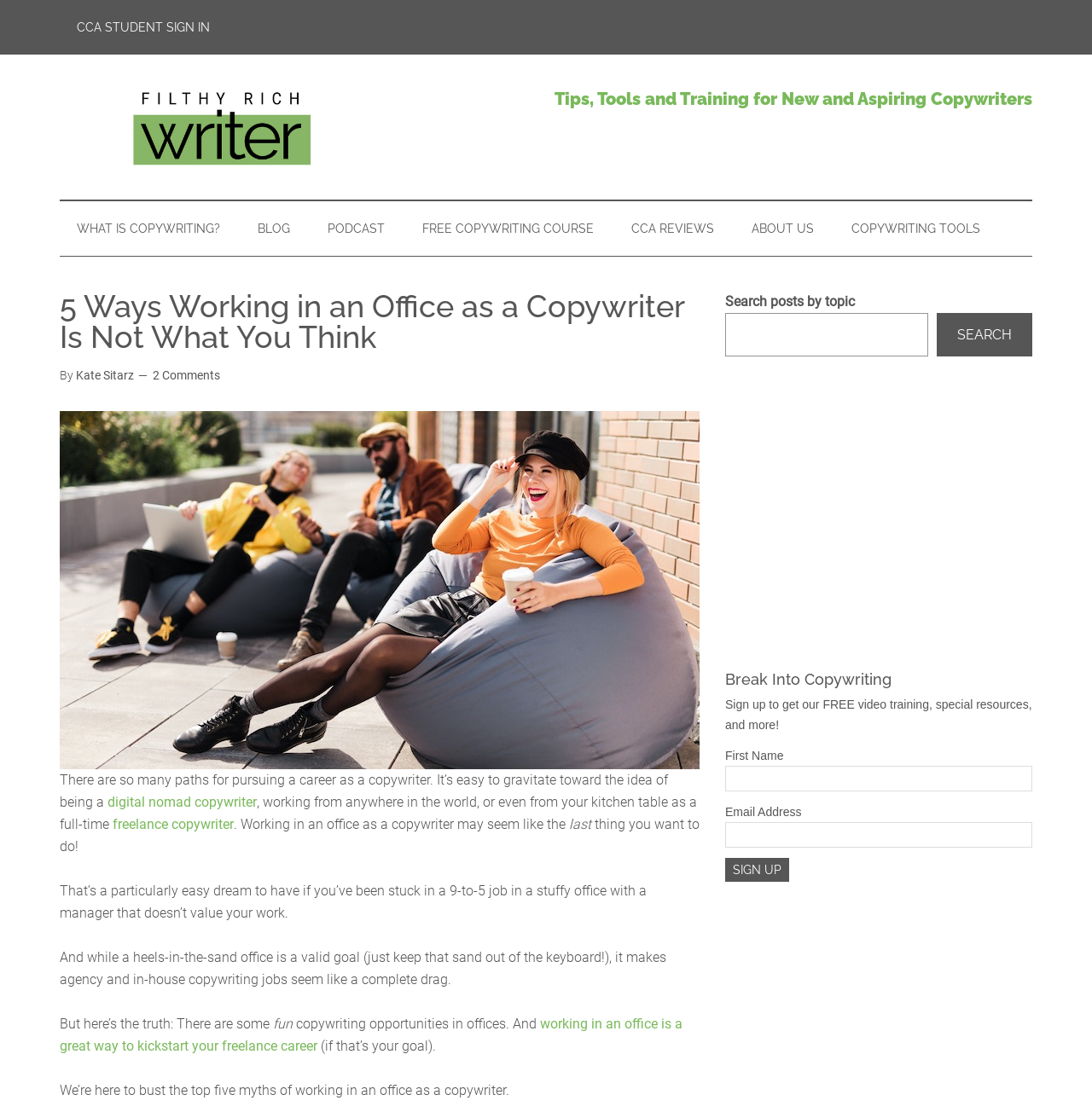Using the information in the image, could you please answer the following question in detail:
What is the purpose of the form at the bottom of the page?

I inferred the purpose of the form by reading the surrounding text, which says 'Sign up to get our FREE video training, special resources, and more!', and the form fields, which ask for a first name and email address.